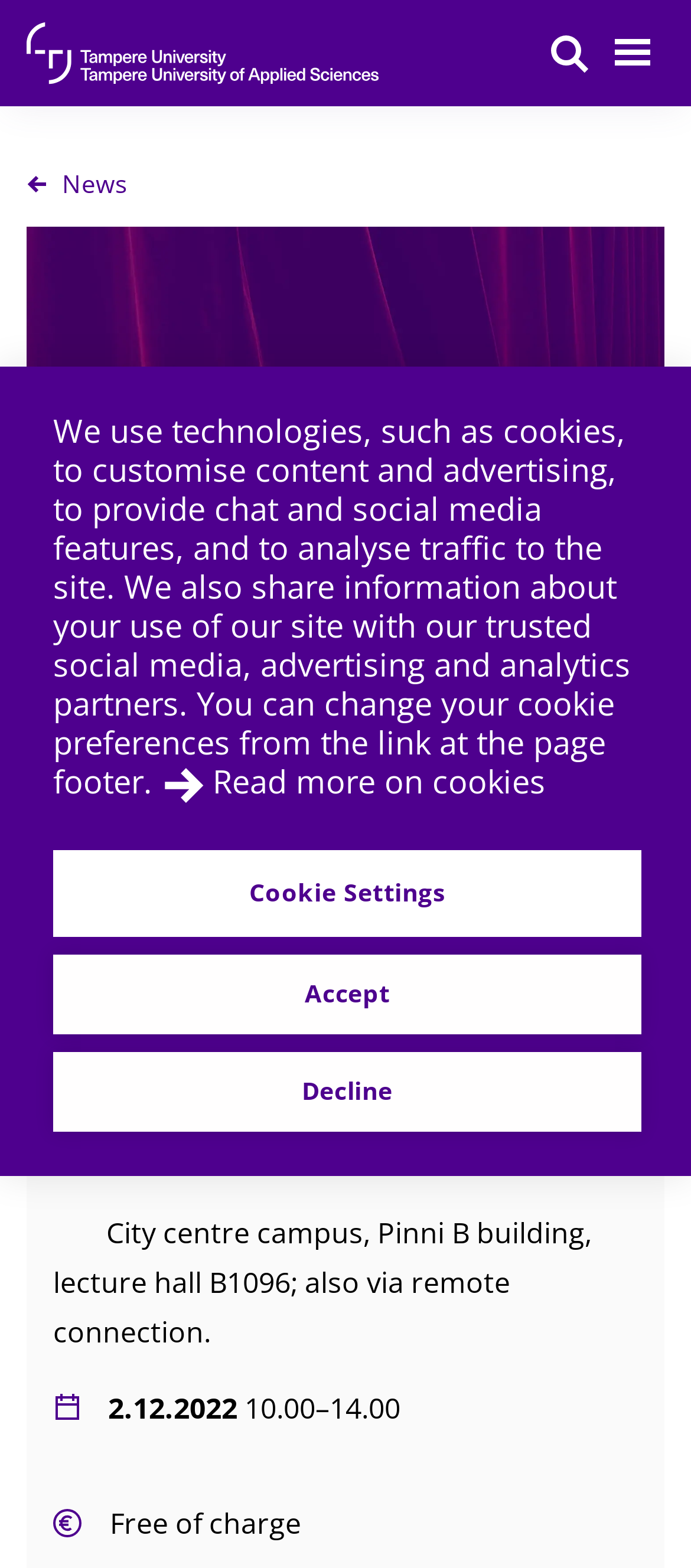What is the name of the university?
Look at the image and respond with a one-word or short phrase answer.

Tampere University